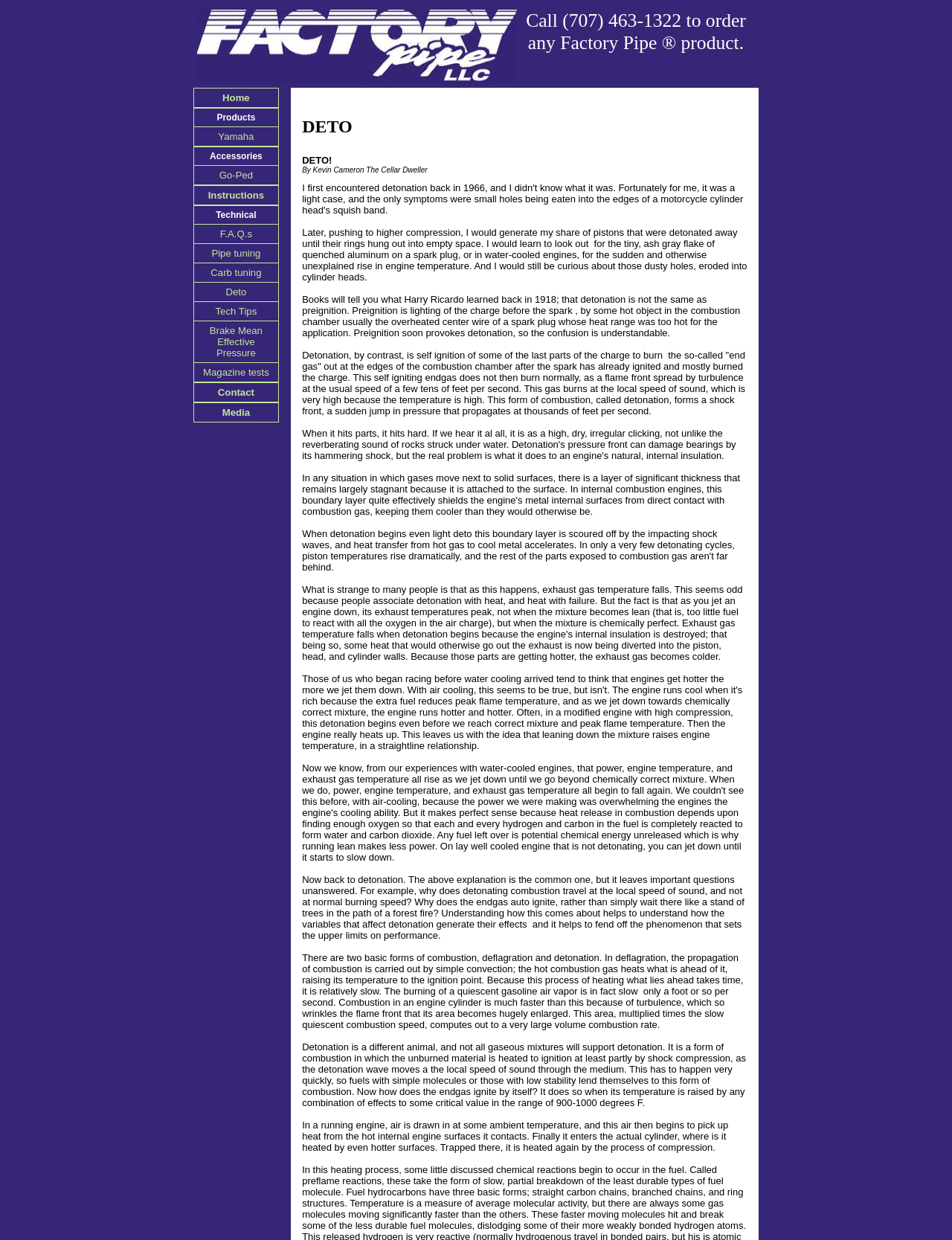Please find the bounding box coordinates of the clickable region needed to complete the following instruction: "Click the 'Home' link". The bounding box coordinates must consist of four float numbers between 0 and 1, i.e., [left, top, right, bottom].

[0.234, 0.074, 0.262, 0.083]